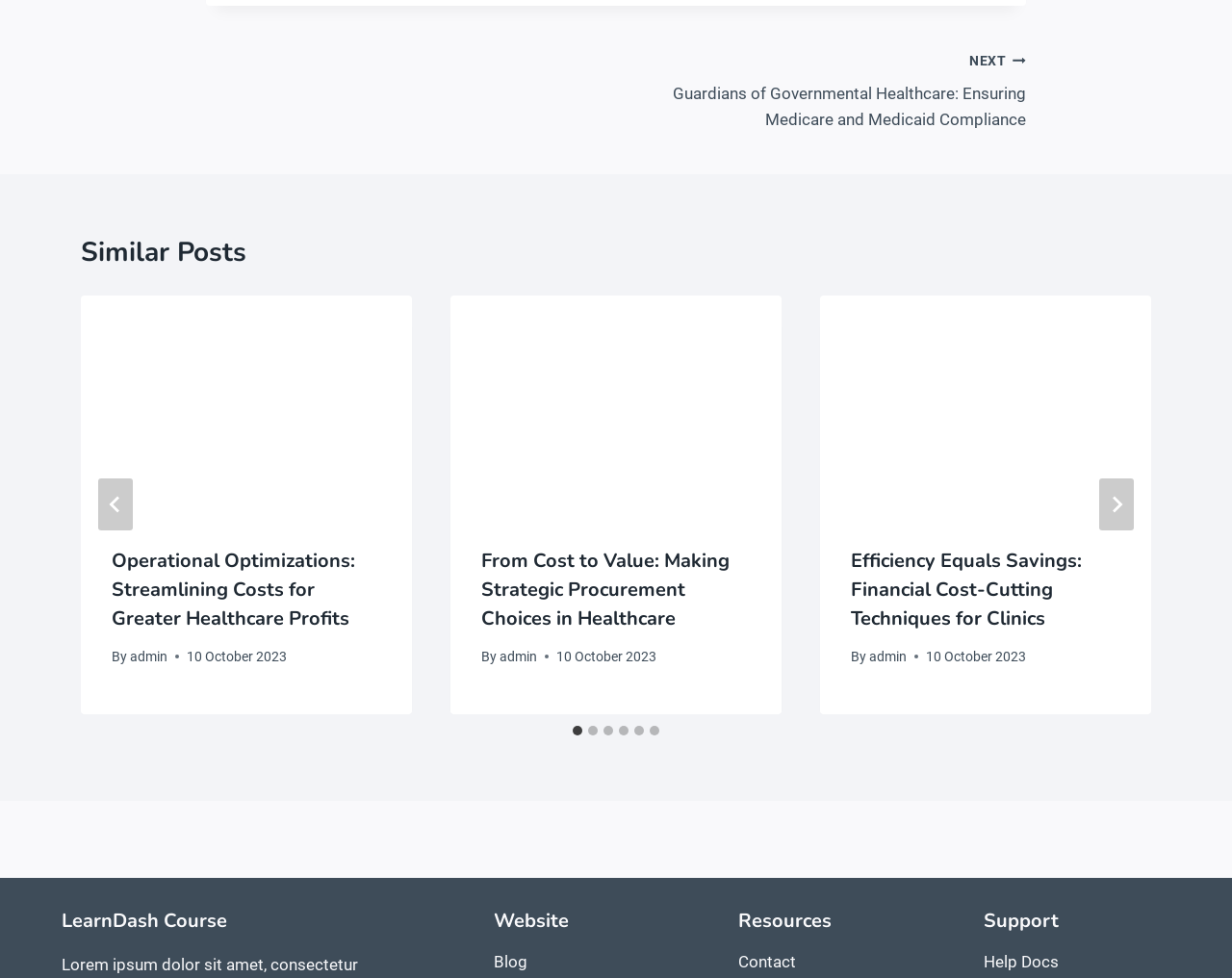Specify the bounding box coordinates of the area to click in order to execute this command: 'View Contact page'. The coordinates should consist of four float numbers ranging from 0 to 1, and should be formatted as [left, top, right, bottom].

None